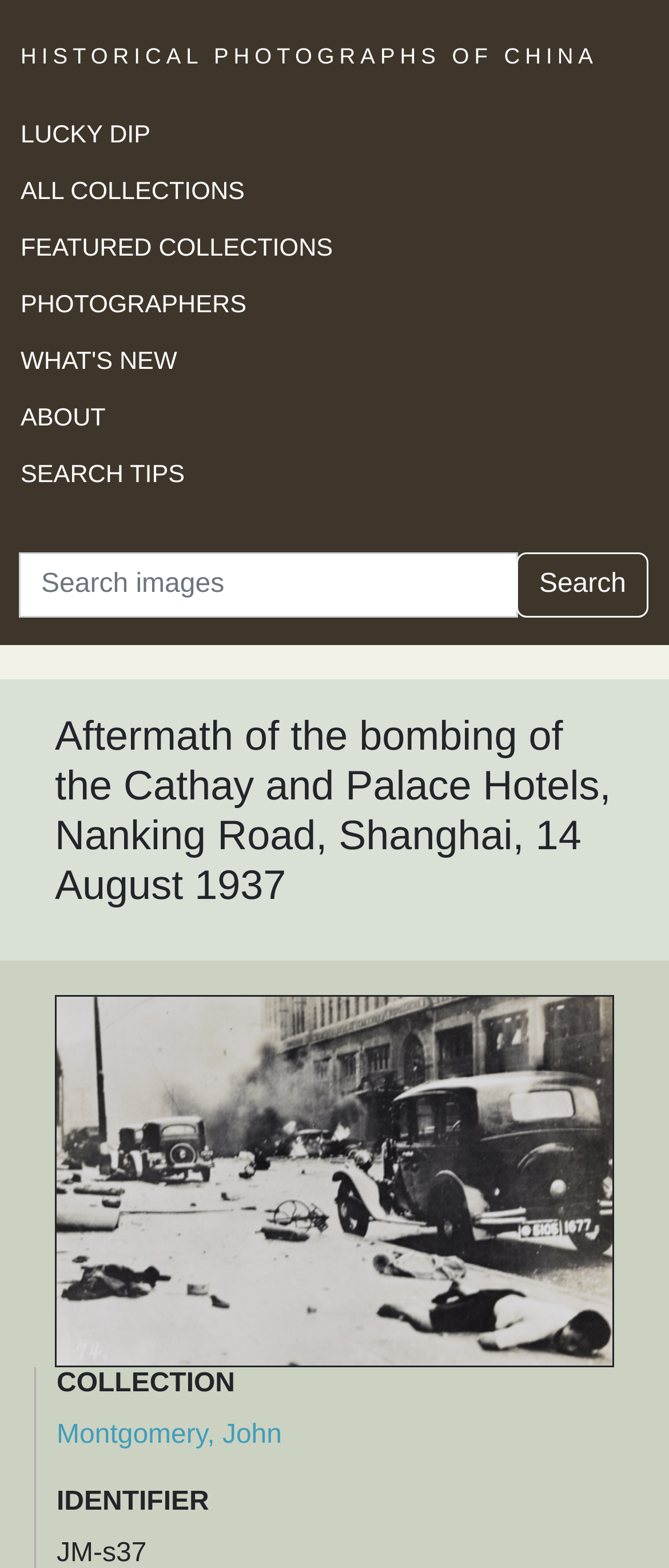Is there a search function available?
Using the information from the image, give a concise answer in one word or a short phrase.

Yes